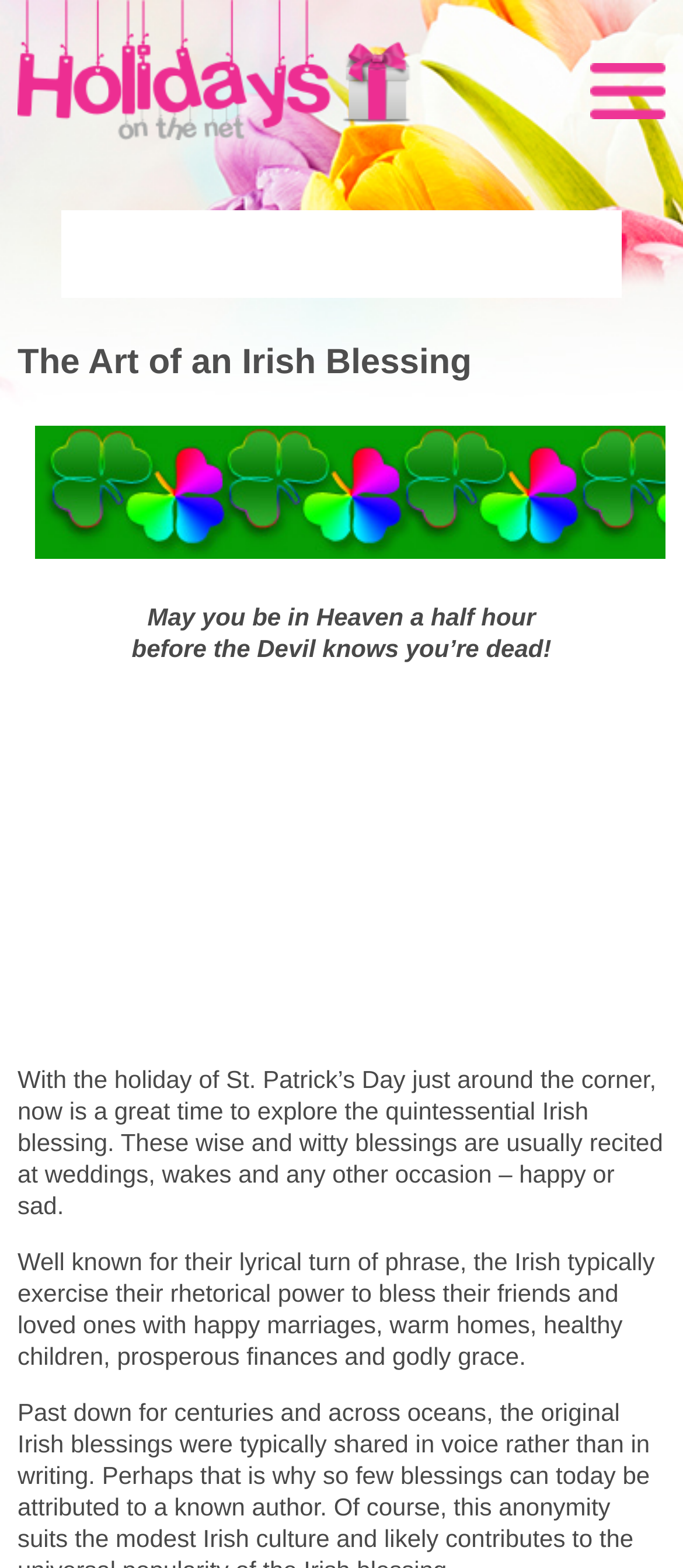What is the characteristic of Irish blessings?
Please provide a detailed and thorough answer to the question.

I found the answer by reading the text in the StaticText elements. The text describes Irish blessings as 'wise and witty', indicating that they are known for their clever and insightful phrases.